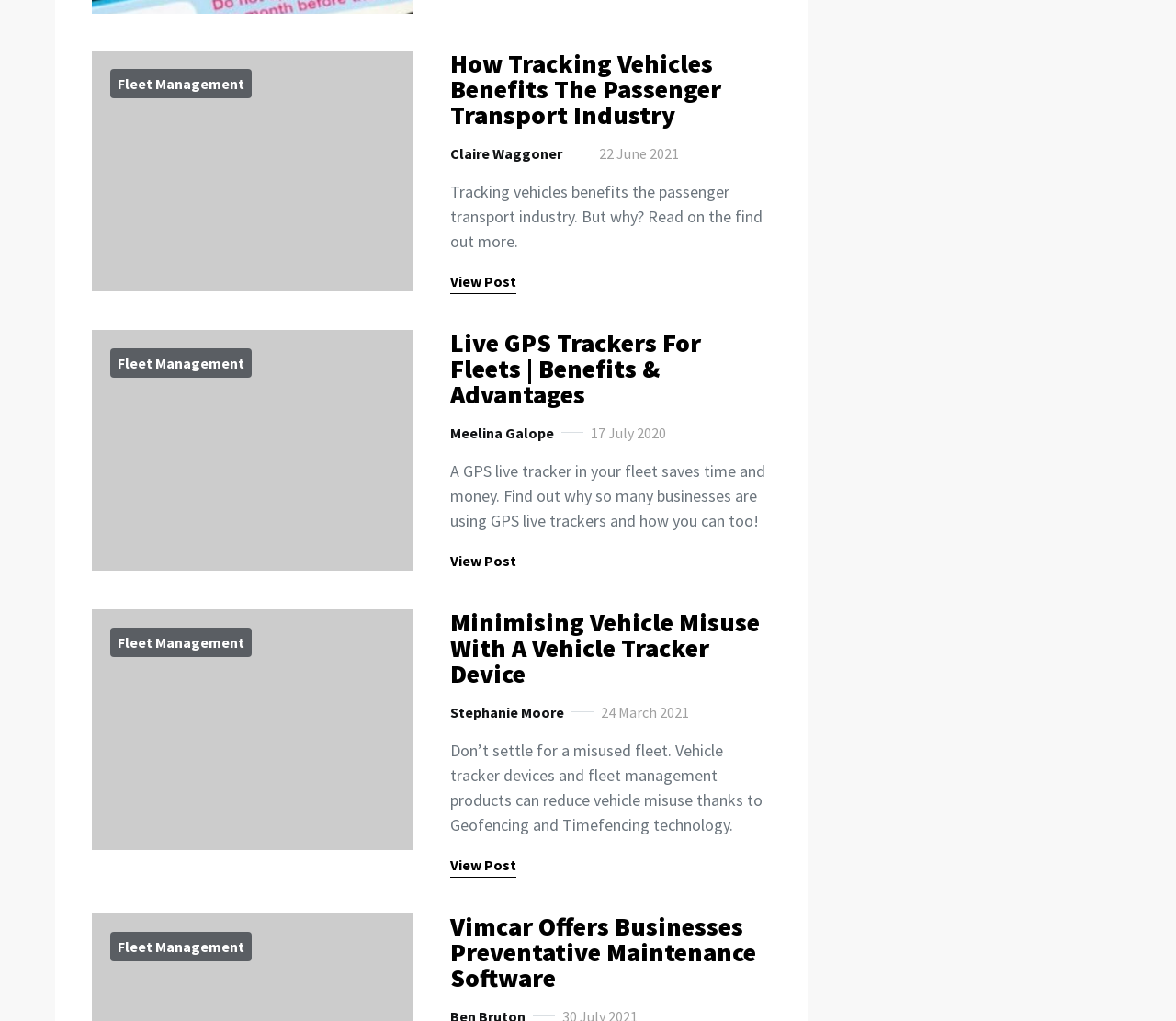Locate the bounding box coordinates of the clickable area needed to fulfill the instruction: "Read the article about live GPS trackers for fleets".

[0.383, 0.319, 0.596, 0.402]